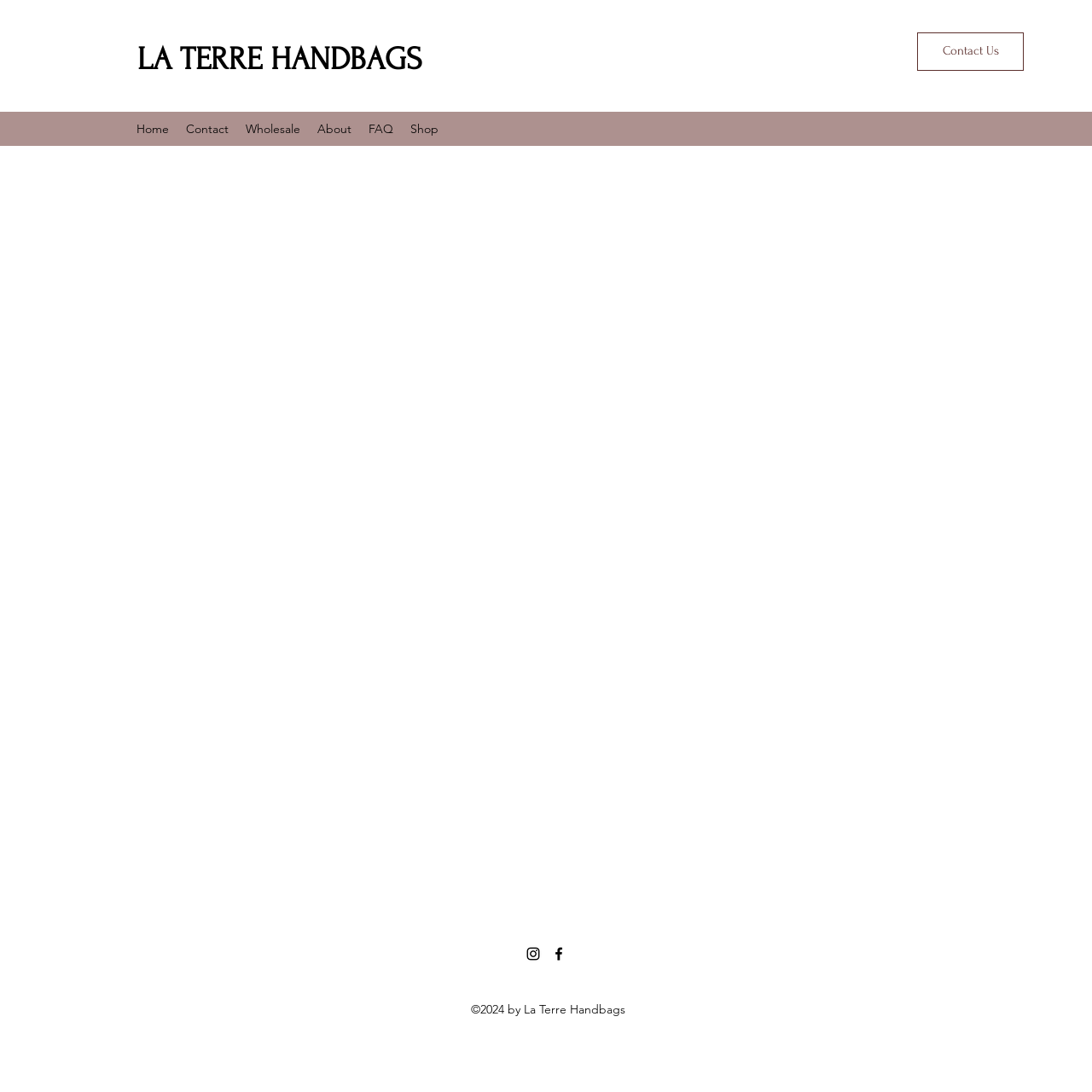Respond to the question with just a single word or phrase: 
How many social media links are present in the social bar?

2